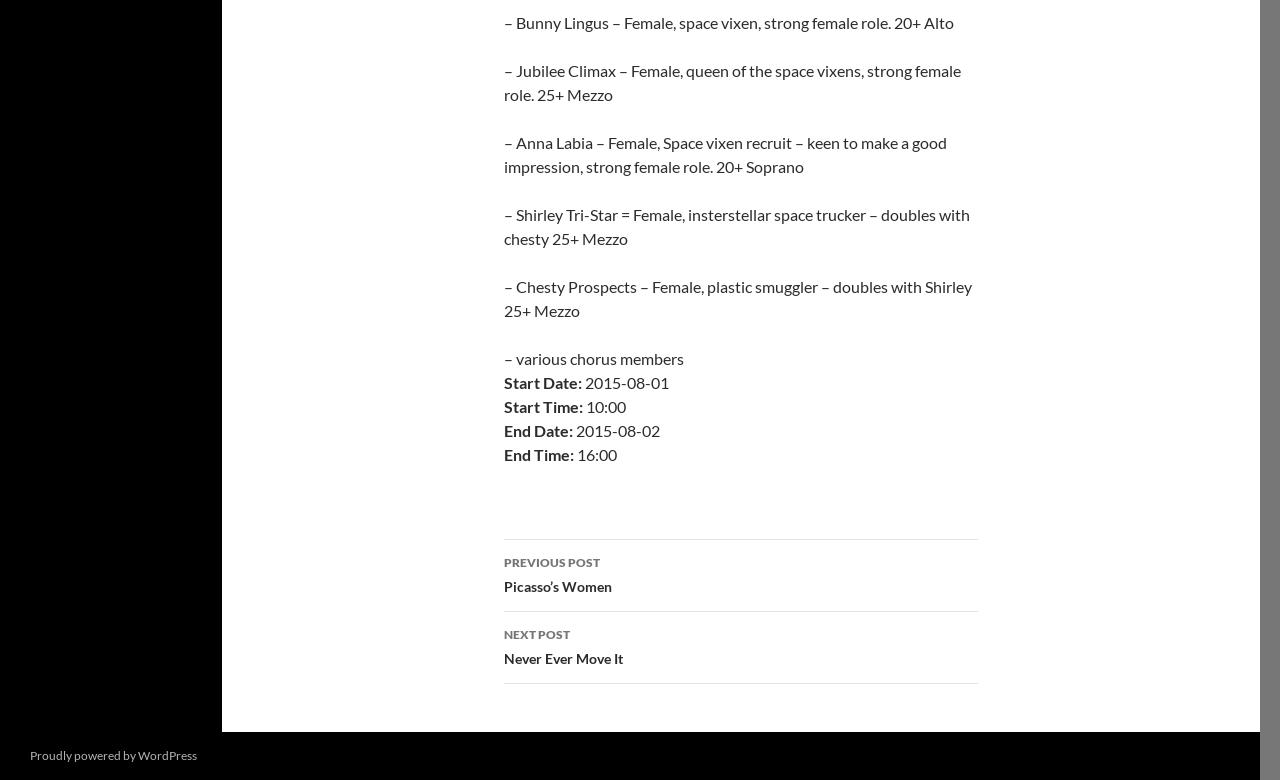Respond to the question below with a single word or phrase:
What is the end time of the event?

16:00